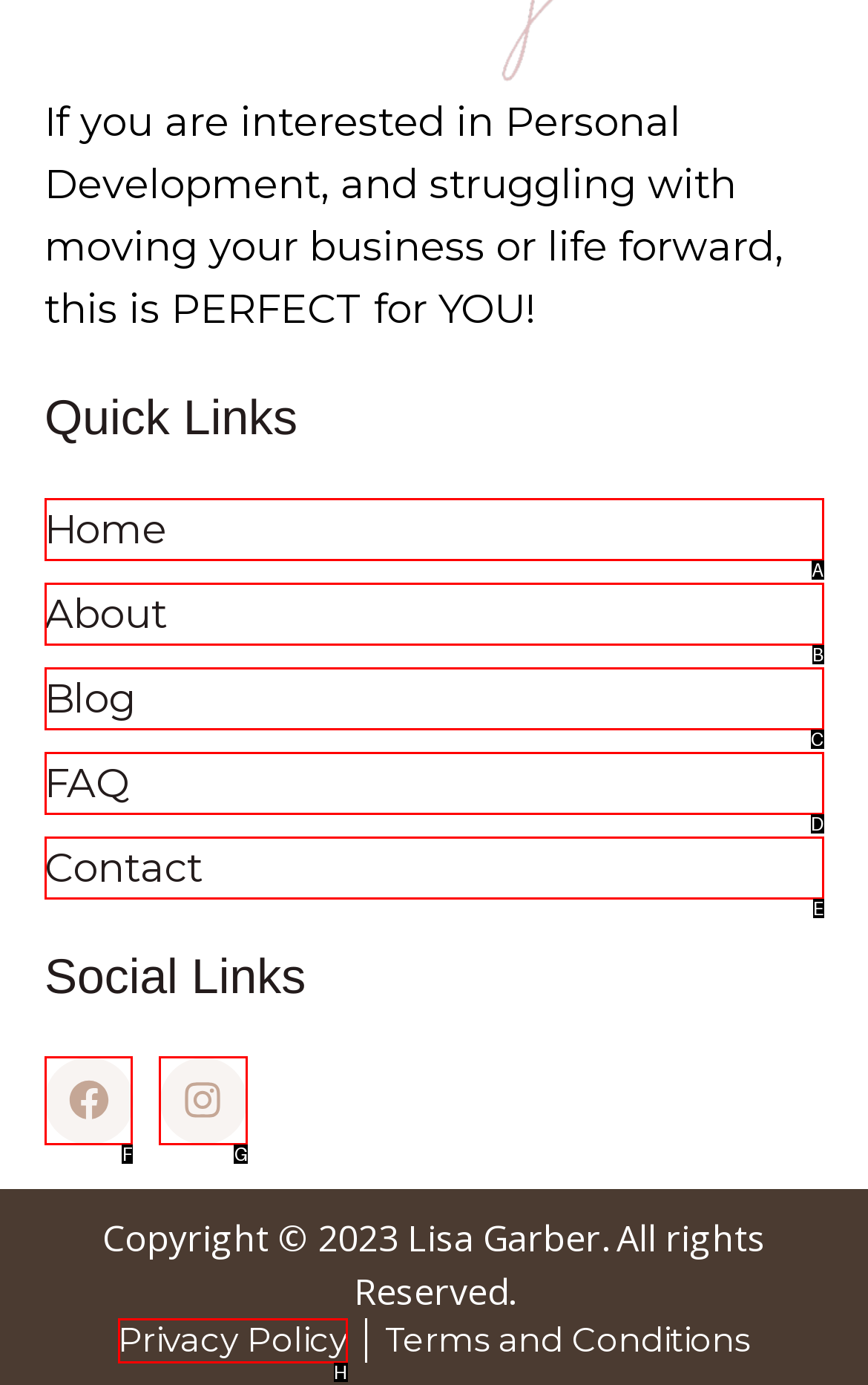Identify the bounding box that corresponds to: Privacy Policy
Respond with the letter of the correct option from the provided choices.

H